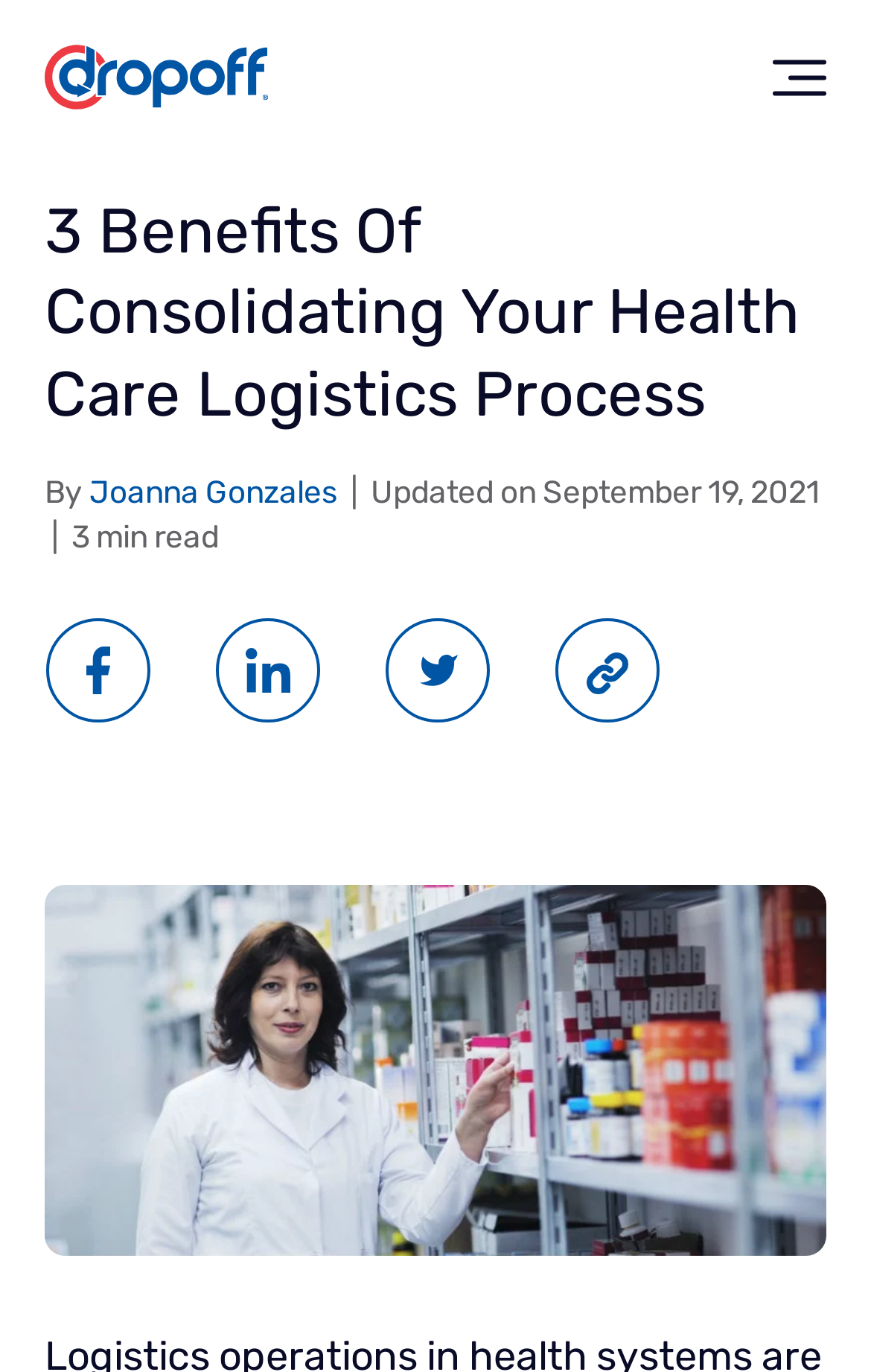Generate a comprehensive caption for the webpage you are viewing.

The webpage appears to be an article discussing the benefits of consolidating healthcare logistics processes. At the top left, there is a link to "Dropoff" accompanied by an image with the same name. To the right of this, there is a navigation menu labeled "Header Menu" with a button that is not pressed.

Below the navigation menu, there is a header section with a heading that reads "3 Benefits Of Consolidating Your Health Care Logistics Process". This is followed by the author's name, "Joanna Gonzales", and the date "Updated on September 19, 2021". 

On the same level as the heading, there is a section that indicates the article's length, "3 min read". Below this, there are four links, each accompanied by an image, arranged horizontally across the page. These links are likely related to the article's content.

The overall structure of the webpage suggests that it is an informative article with a clear title, author, and date, accompanied by relevant images and links.